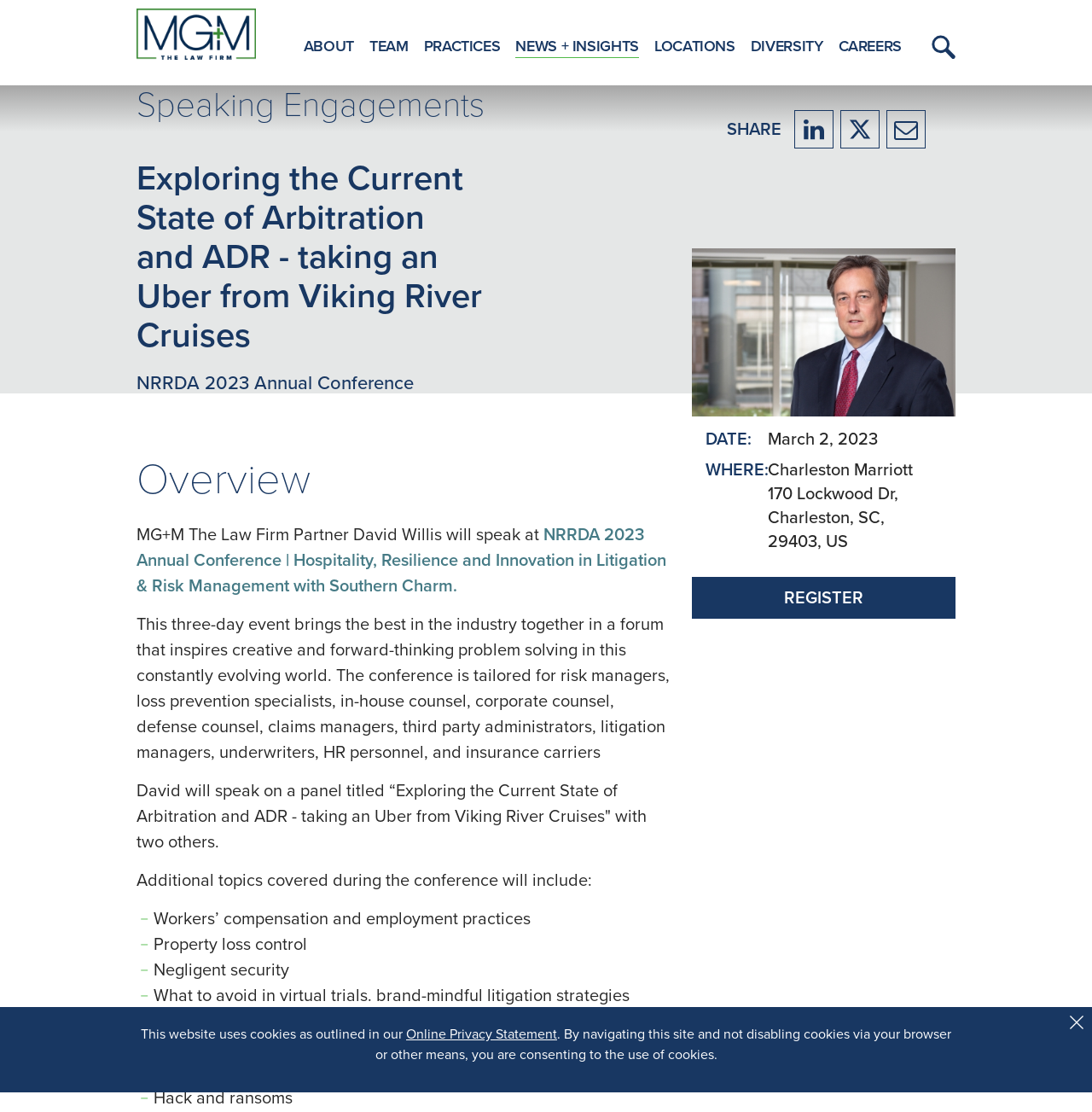What is the topic of the panel that David Willis will speak on? Refer to the image and provide a one-word or short phrase answer.

Exploring the Current State of Arbitration and ADR